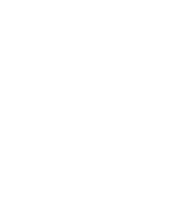What is the tone of the layout?
From the details in the image, answer the question comprehensively.

The caption describes the layout as suggesting a friendly and informative tone, which implies that the product is presented in a approachable and educational manner, aiming to educate consumers about its benefits.